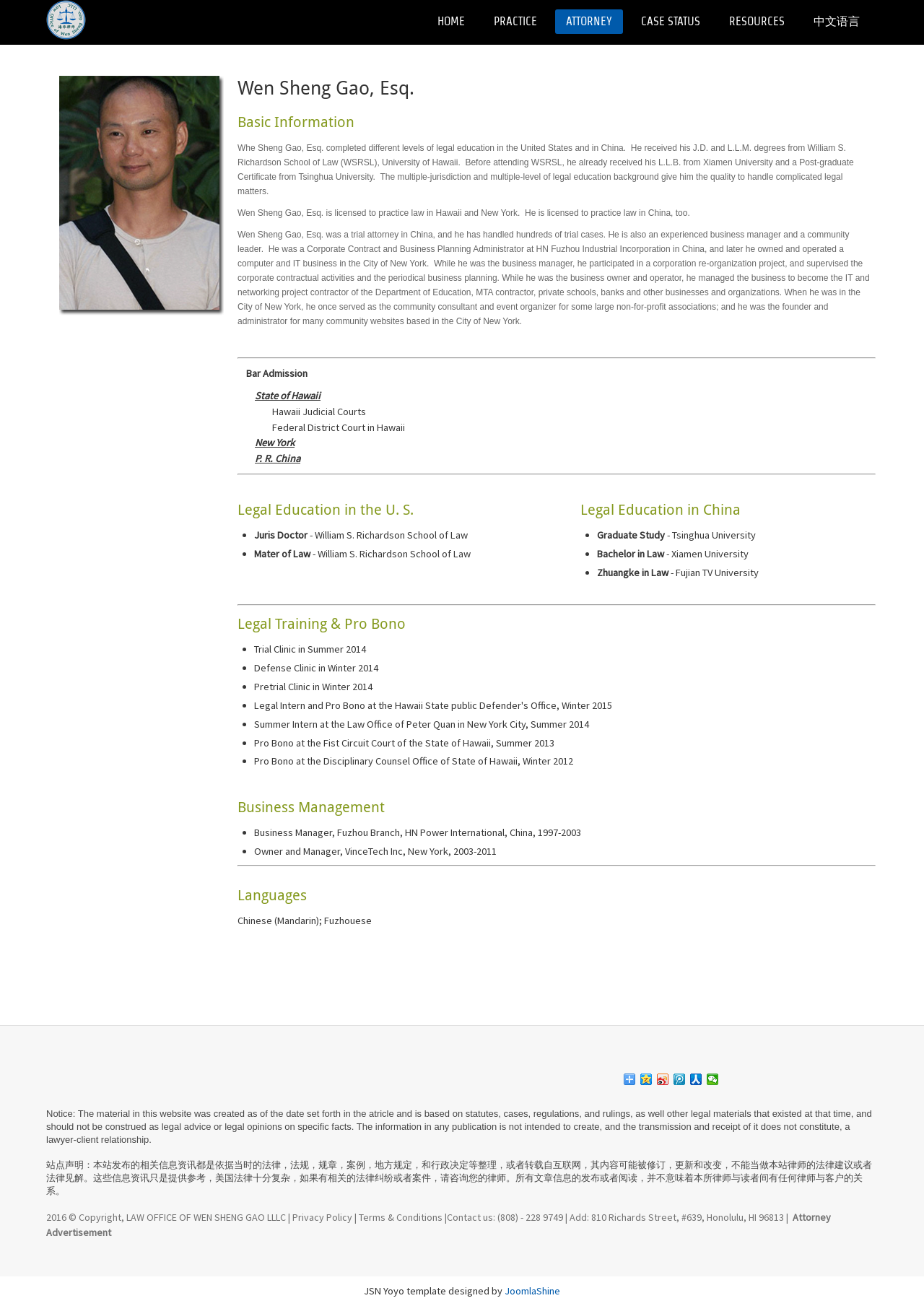Please determine the bounding box coordinates of the section I need to click to accomplish this instruction: "Click the 'SHOP NOW' button".

None